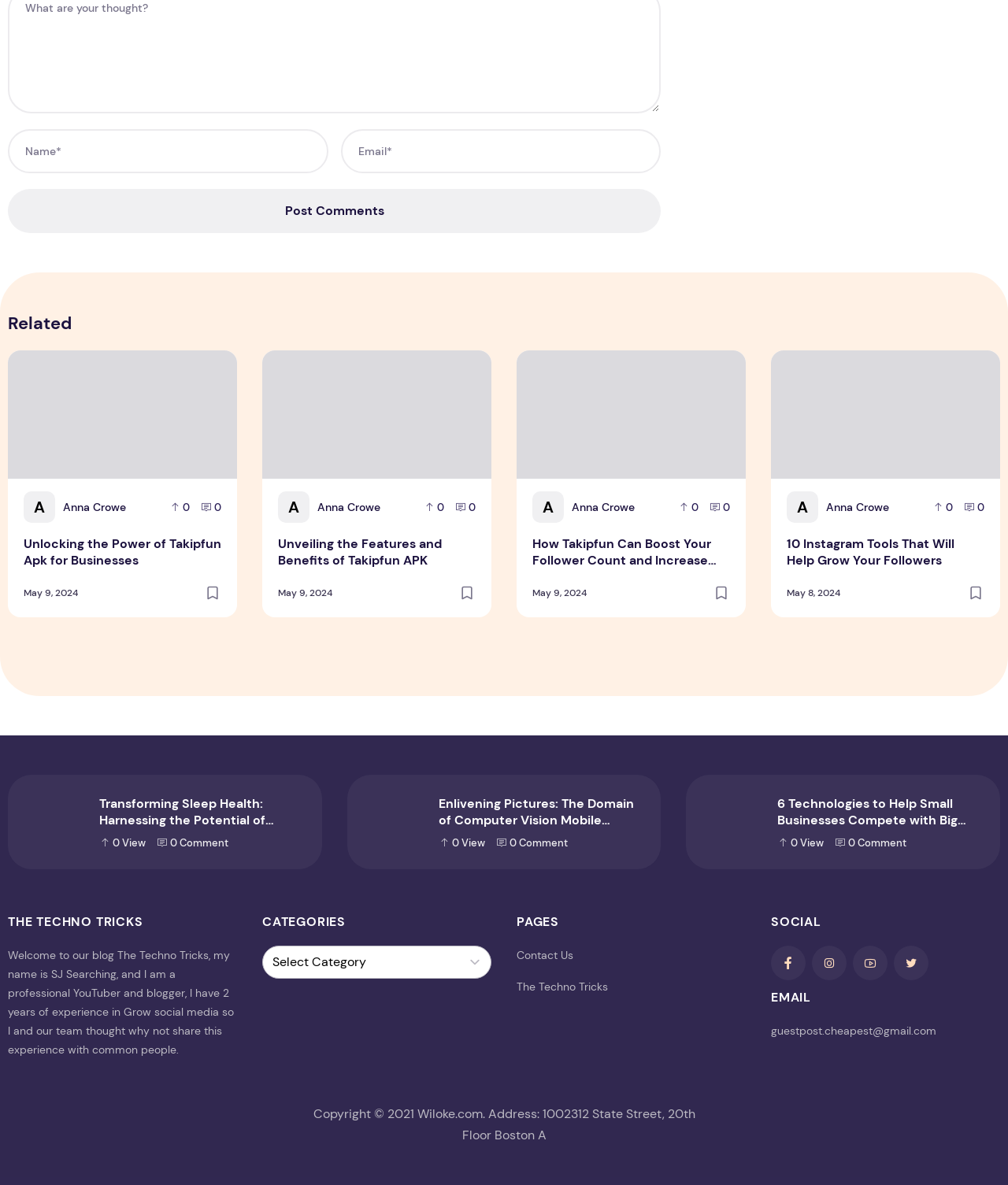Please determine the bounding box coordinates of the section I need to click to accomplish this instruction: "Post comments".

[0.008, 0.159, 0.656, 0.196]